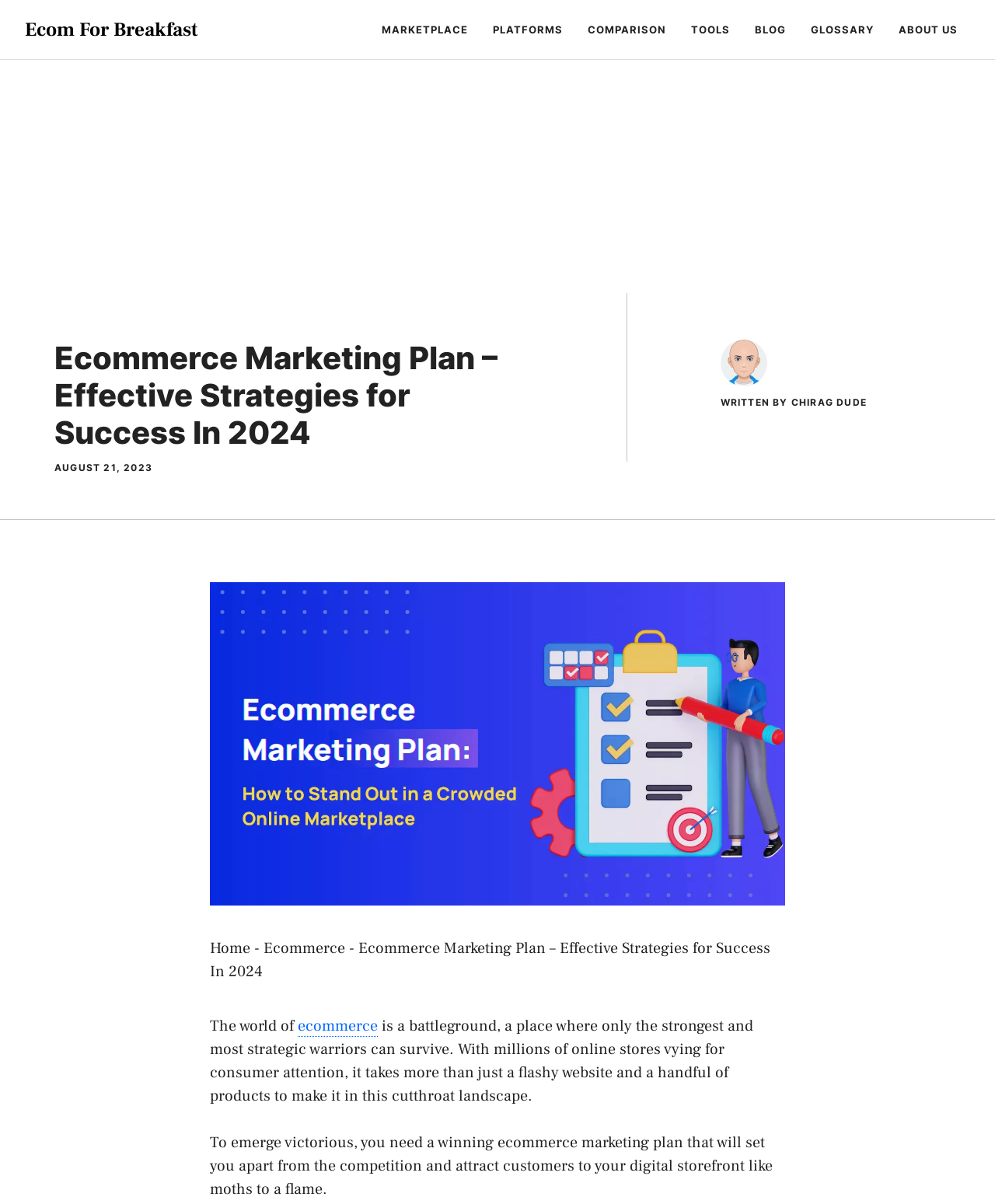What is the author's name?
Based on the image, please offer an in-depth response to the question.

I found the author's name by looking at the static text element that says 'WRITTEN BY CHIRAG DUDE' located below the image of the author.